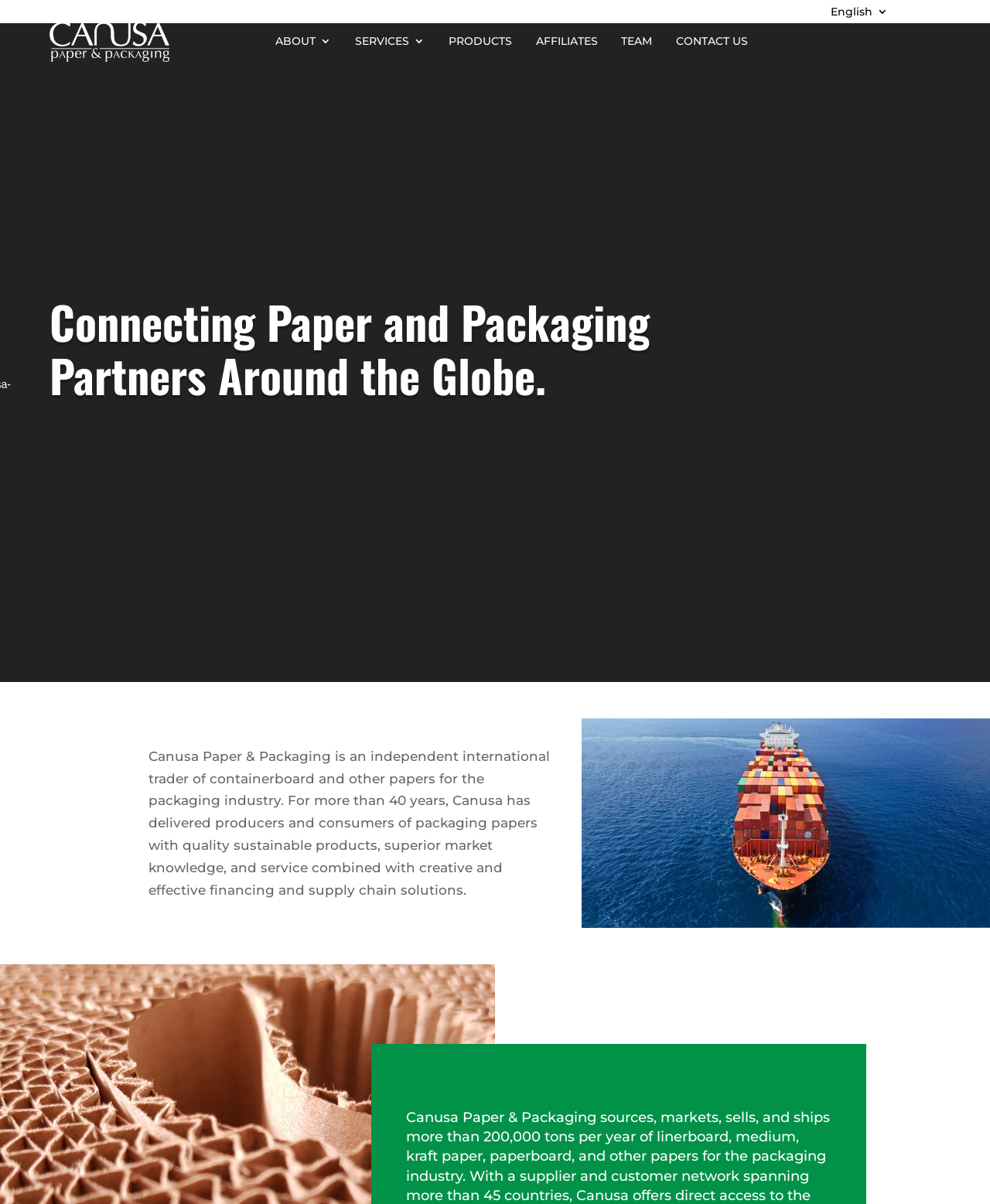Write a detailed summary of the webpage.

The webpage is about Canusa Corporation, a leader in paper, packaging, and recyclable commodities for over 30 years. At the top left, there is a logo image and a link. Below the logo, there is a navigation menu with links to "ABOUT", "SERVICES", "PRODUCTS", "AFFILIATES", "TEAM", and "CONTACT US", arranged horizontally from left to right. 

On the top right, there is a language selection link "English". 

The main content of the webpage is divided into two sections. The first section has a heading "Connecting Paper and Packaging Partners Around the Globe." Below the heading, there is a paragraph of text describing Canusa Paper & Packaging's business, including its history, products, and services. 

The second section is headed by "PRODUCTS" and has a paragraph of text describing the types and quantities of papers sourced, marketed, sold, and shipped by Canusa Paper & Packaging. 

At the bottom right of the webpage, there is a large image that takes up about half of the page's width.